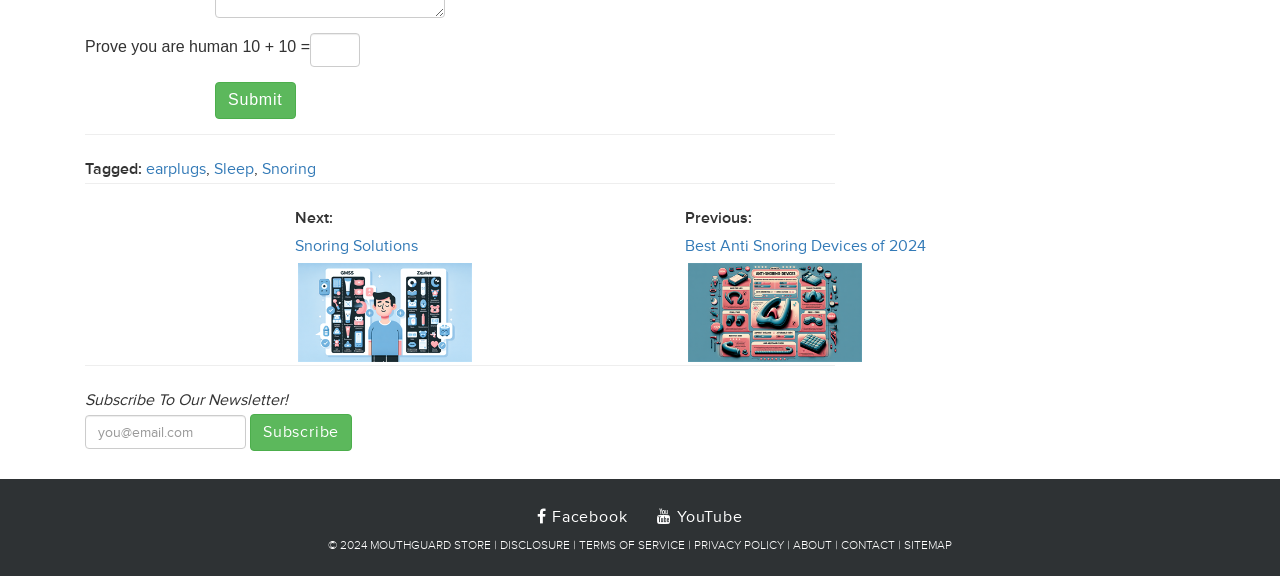Specify the bounding box coordinates of the element's area that should be clicked to execute the given instruction: "Submit the answer". The coordinates should be four float numbers between 0 and 1, i.e., [left, top, right, bottom].

[0.168, 0.142, 0.231, 0.206]